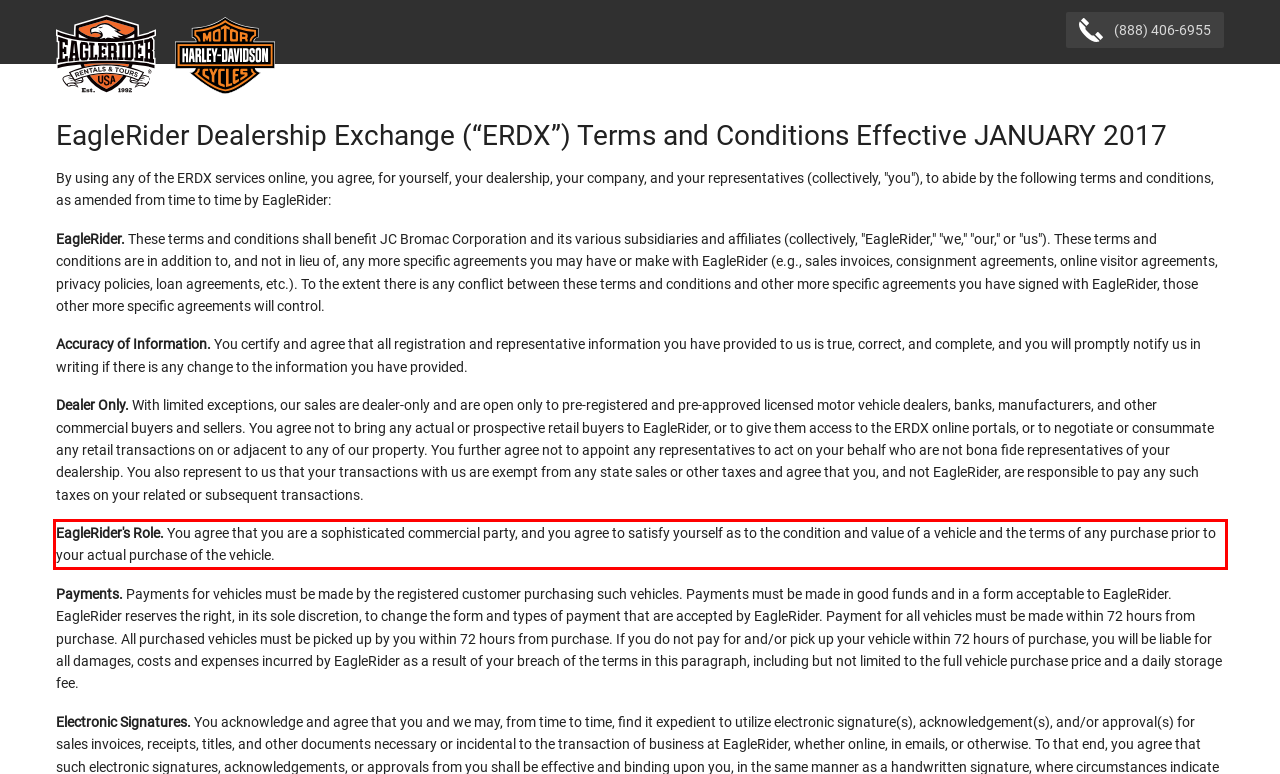Given a screenshot of a webpage, identify the red bounding box and perform OCR to recognize the text within that box.

EagleRider's Role. You agree that you are a sophisticated commercial party, and you agree to satisfy yourself as to the condition and value of a vehicle and the terms of any purchase prior to your actual purchase of the vehicle.